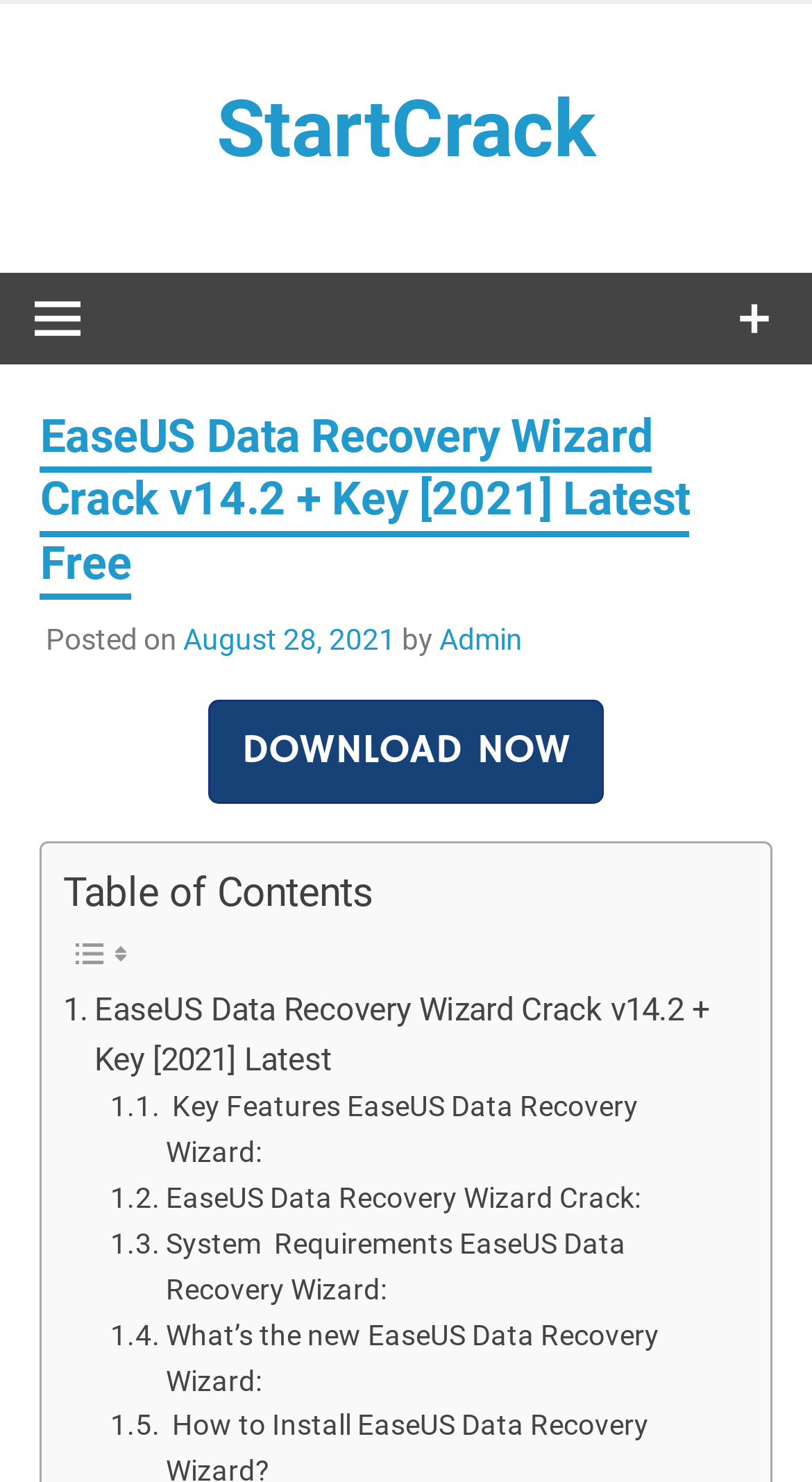Please identify the bounding box coordinates of the region to click in order to complete the task: "go to home page". The coordinates must be four float numbers between 0 and 1, specified as [left, top, right, bottom].

None